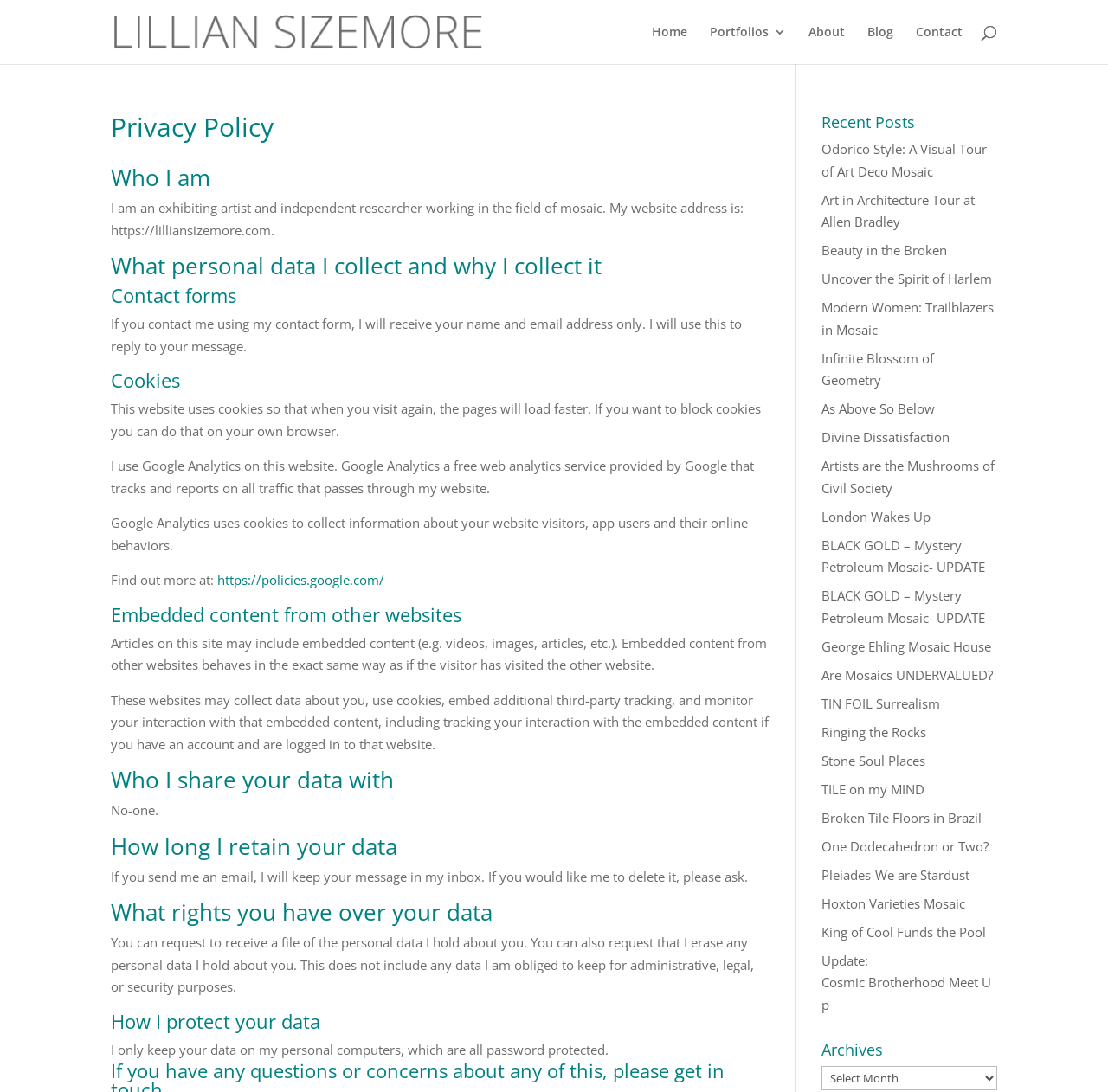Can you identify the bounding box coordinates of the clickable region needed to carry out this instruction: 'Click on the 'Home' link'? The coordinates should be four float numbers within the range of 0 to 1, stated as [left, top, right, bottom].

[0.588, 0.024, 0.62, 0.059]